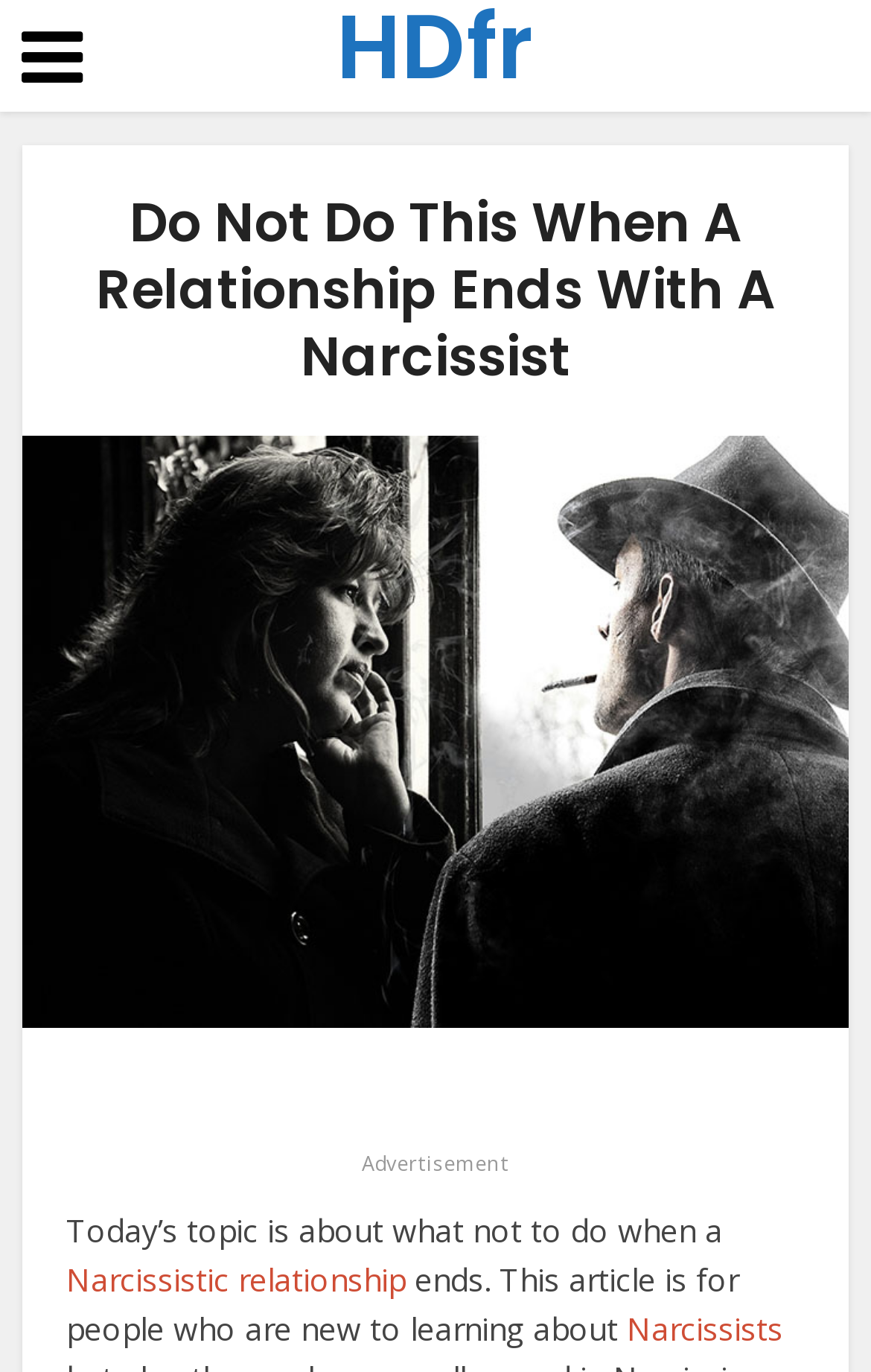Find the bounding box coordinates of the UI element according to this description: "HDfr".

[0.386, 0.005, 0.614, 0.064]